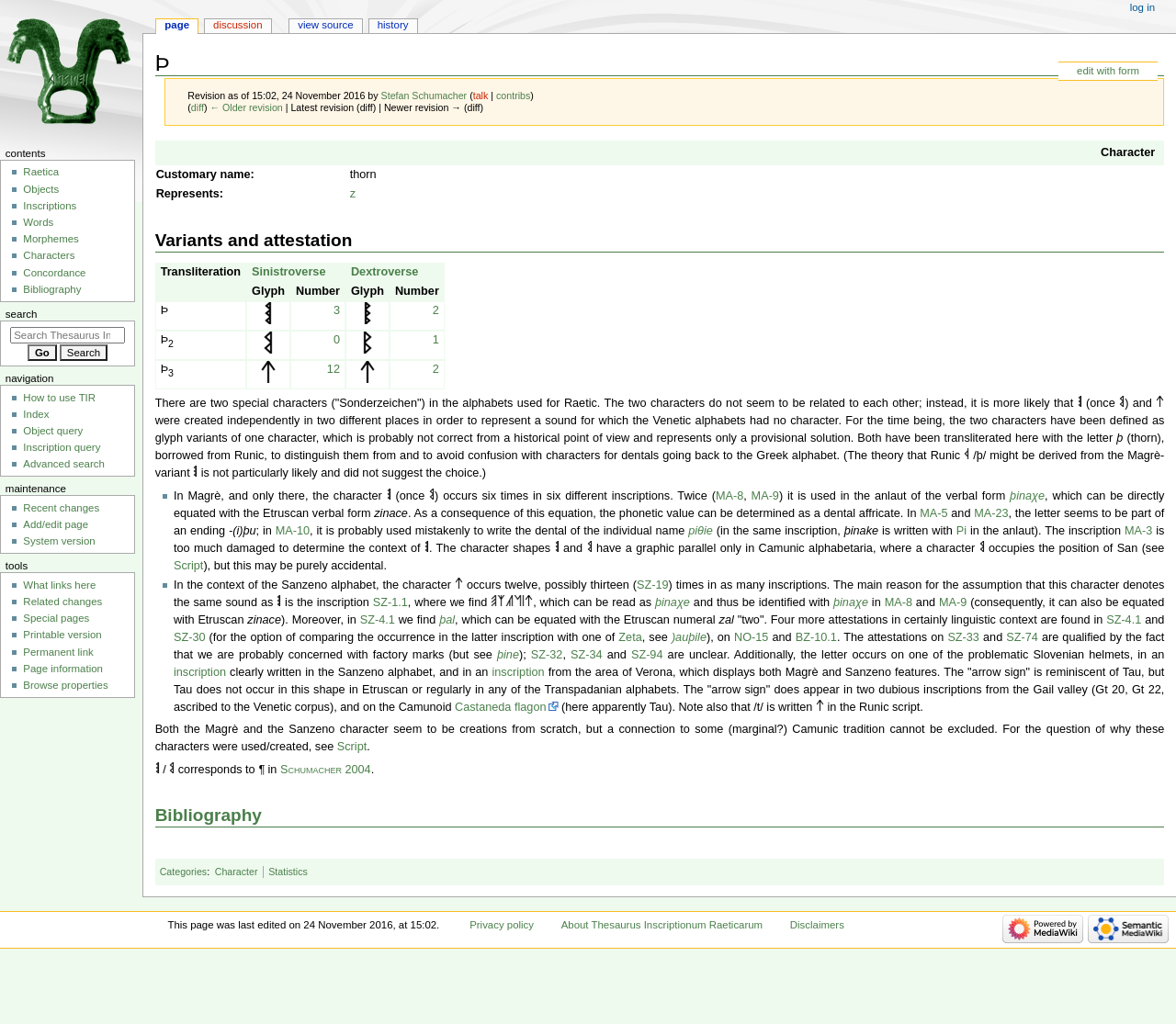Find and provide the bounding box coordinates for the UI element described with: "How to use TIR".

[0.02, 0.383, 0.081, 0.393]